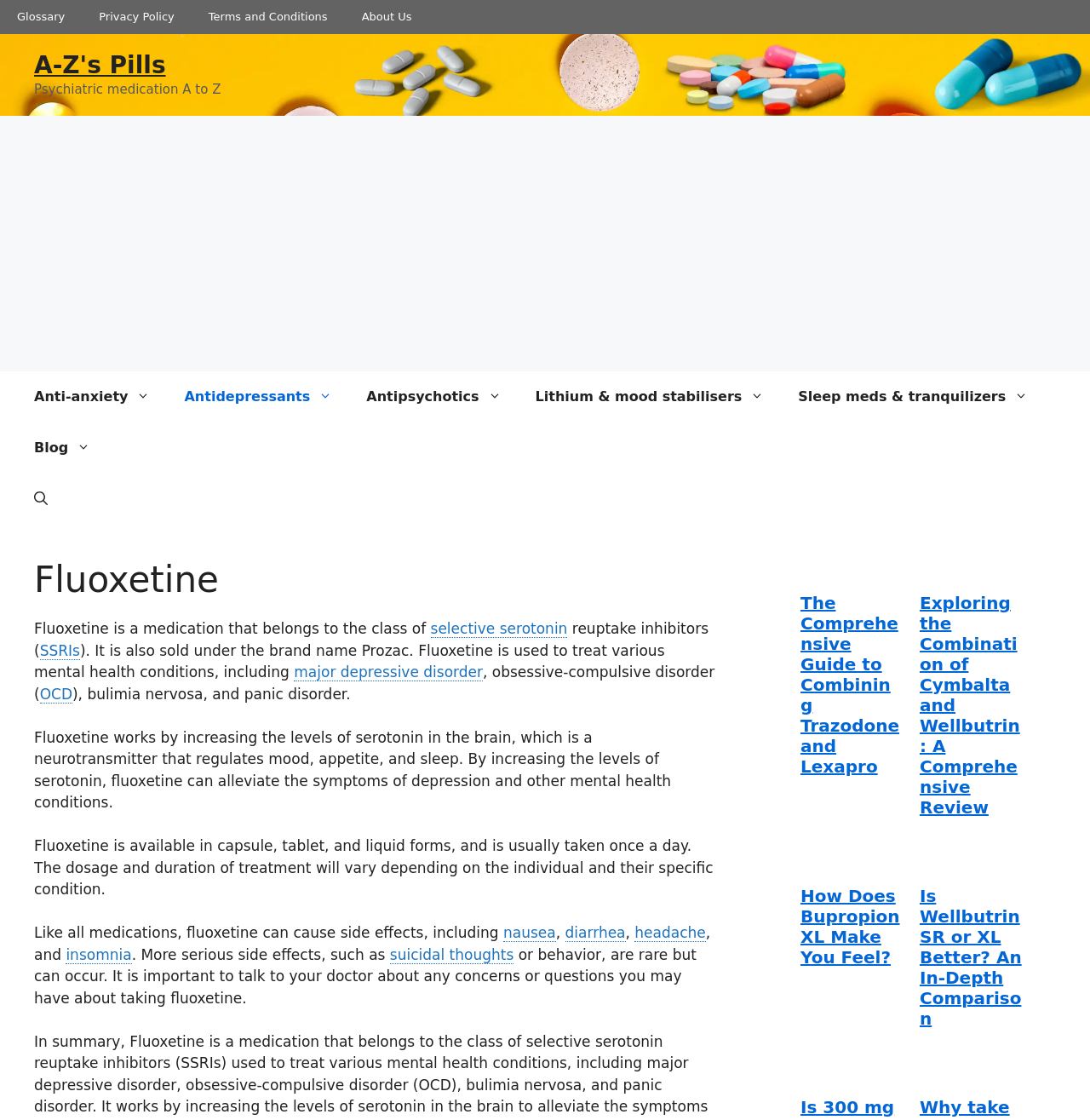Please specify the bounding box coordinates in the format (top-left x, top-left y, bottom-right x, bottom-right y), with all values as floating point numbers between 0 and 1. Identify the bounding box of the UI element described by: suicidal thoughts

[0.358, 0.845, 0.471, 0.861]